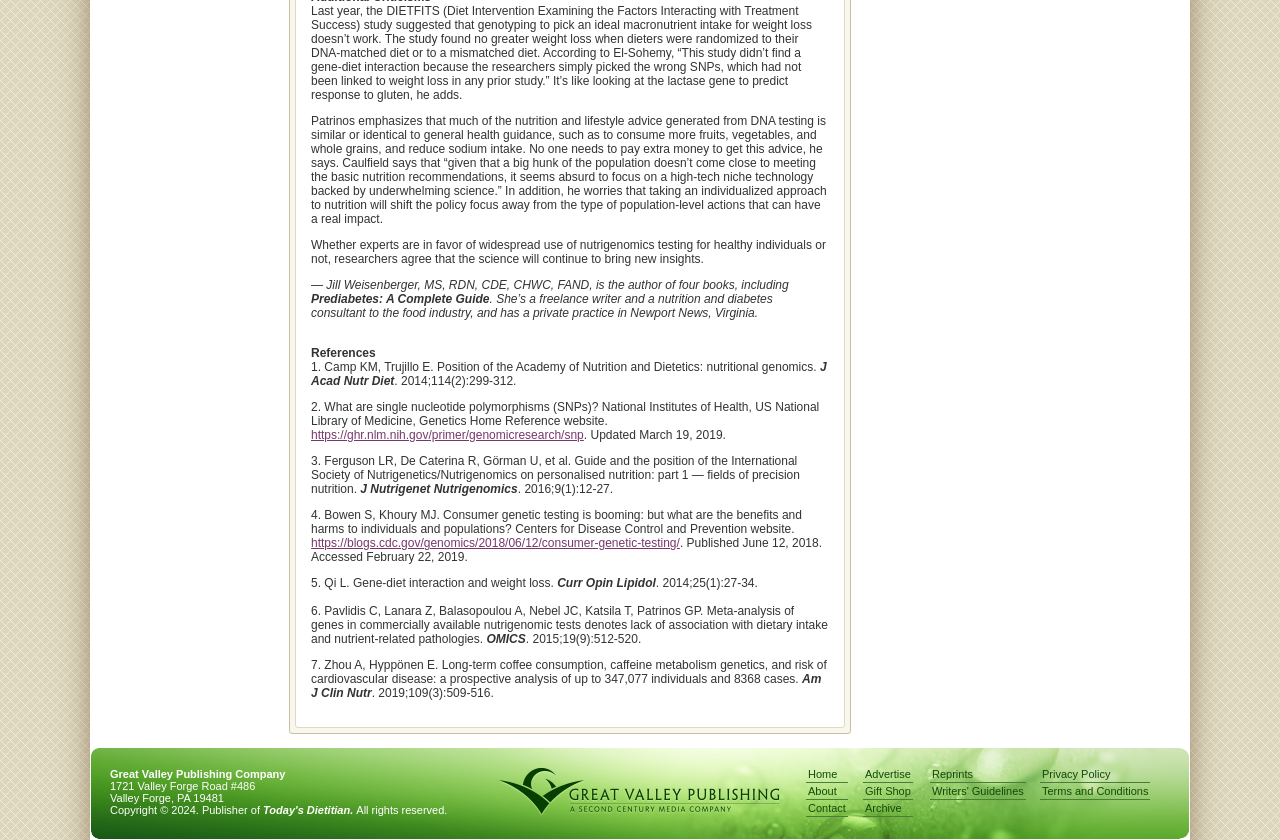What is the name of the publication that published the article?
Using the picture, provide a one-word or short phrase answer.

Today's Dietitian